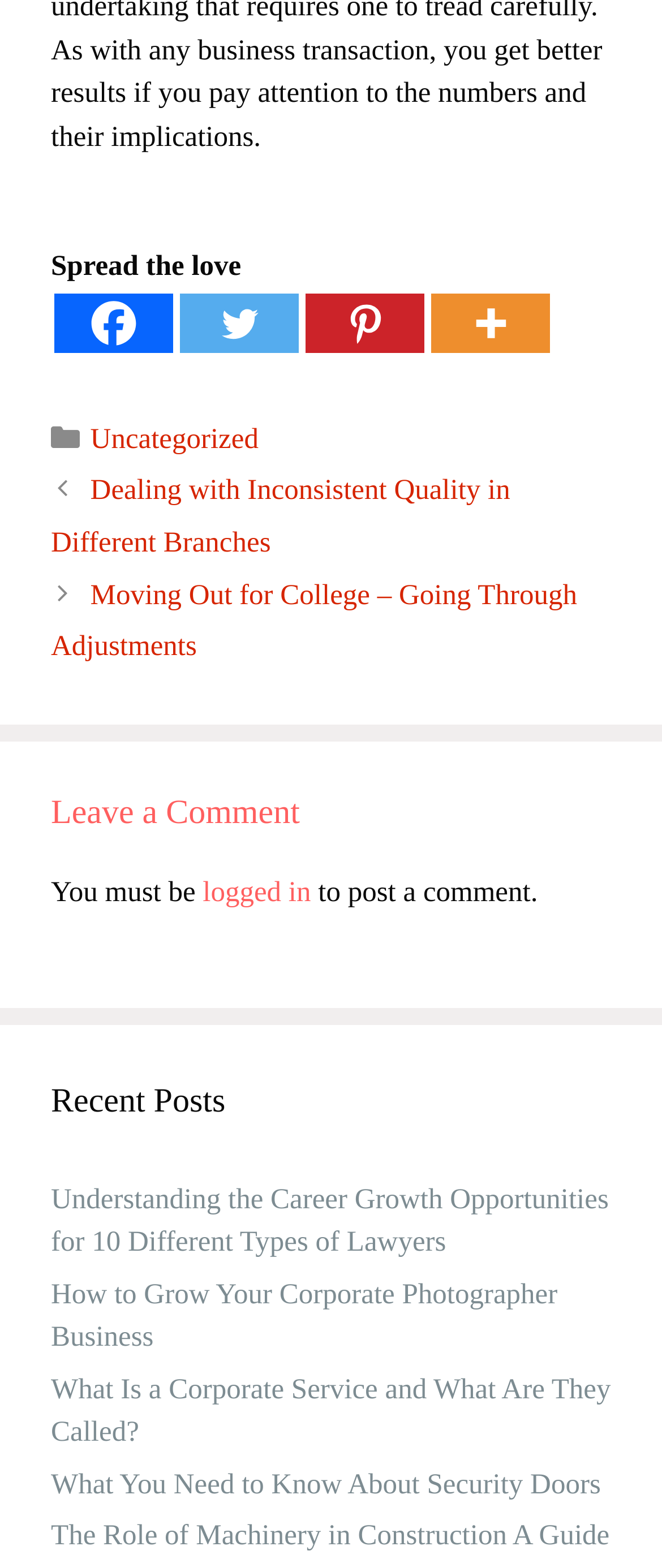Locate the bounding box coordinates of the element that should be clicked to execute the following instruction: "View post about Dealing with Inconsistent Quality in Different Branches".

[0.077, 0.302, 0.771, 0.356]